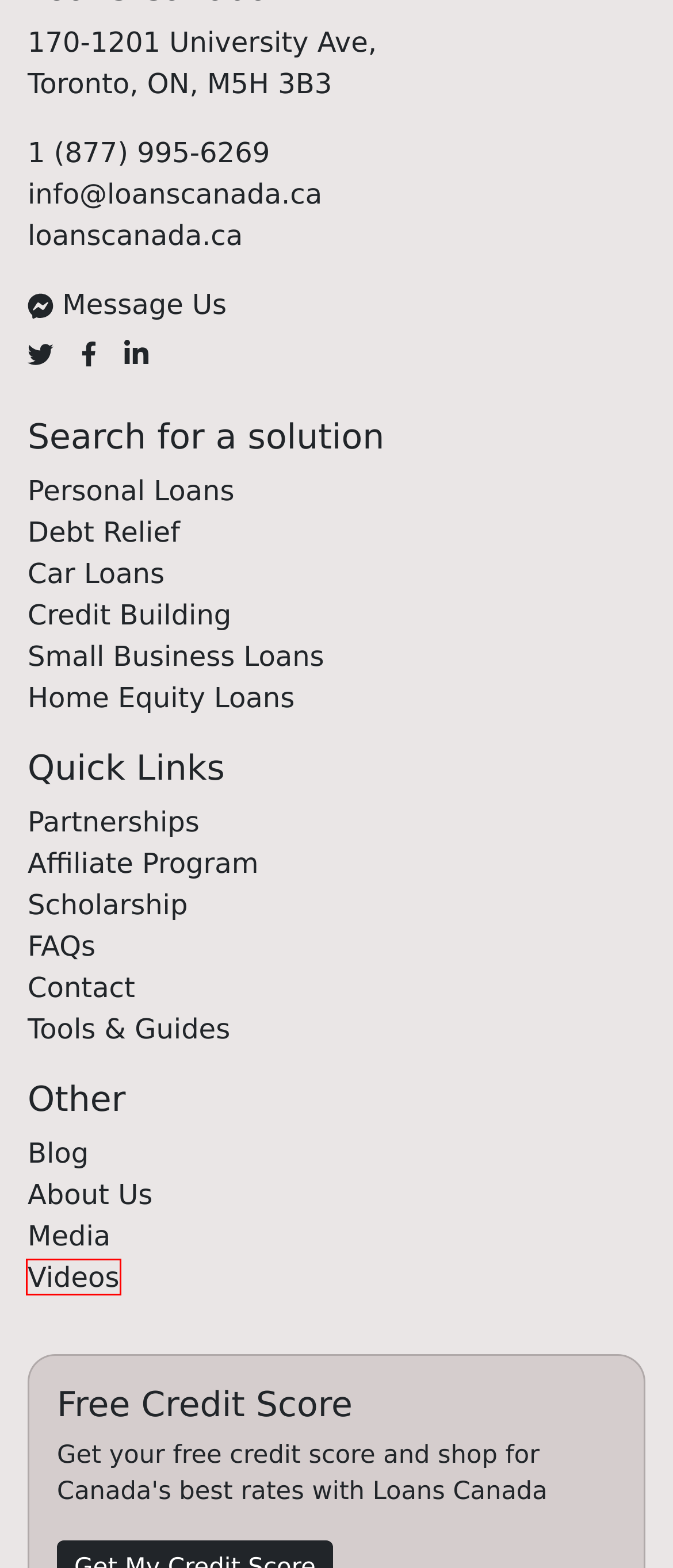Examine the screenshot of the webpage, noting the red bounding box around a UI element. Pick the webpage description that best matches the new page after the element in the red bounding box is clicked. Here are the candidates:
A. Blog & Learning Centre - Loans Canada
B. About Loans Canada - Loans Canada
C. Frequently Asked Questions - Loans Canada
D. Media - Loans Canada
E. Videos - Loans Canada
F. Loans Canada Tools & Guides - Loans Canada
G. Small Business Loans | Business Funding - Loans Canada
H. Loans In Canada | Guide To Canada's Best Loans - Loans Canada

E